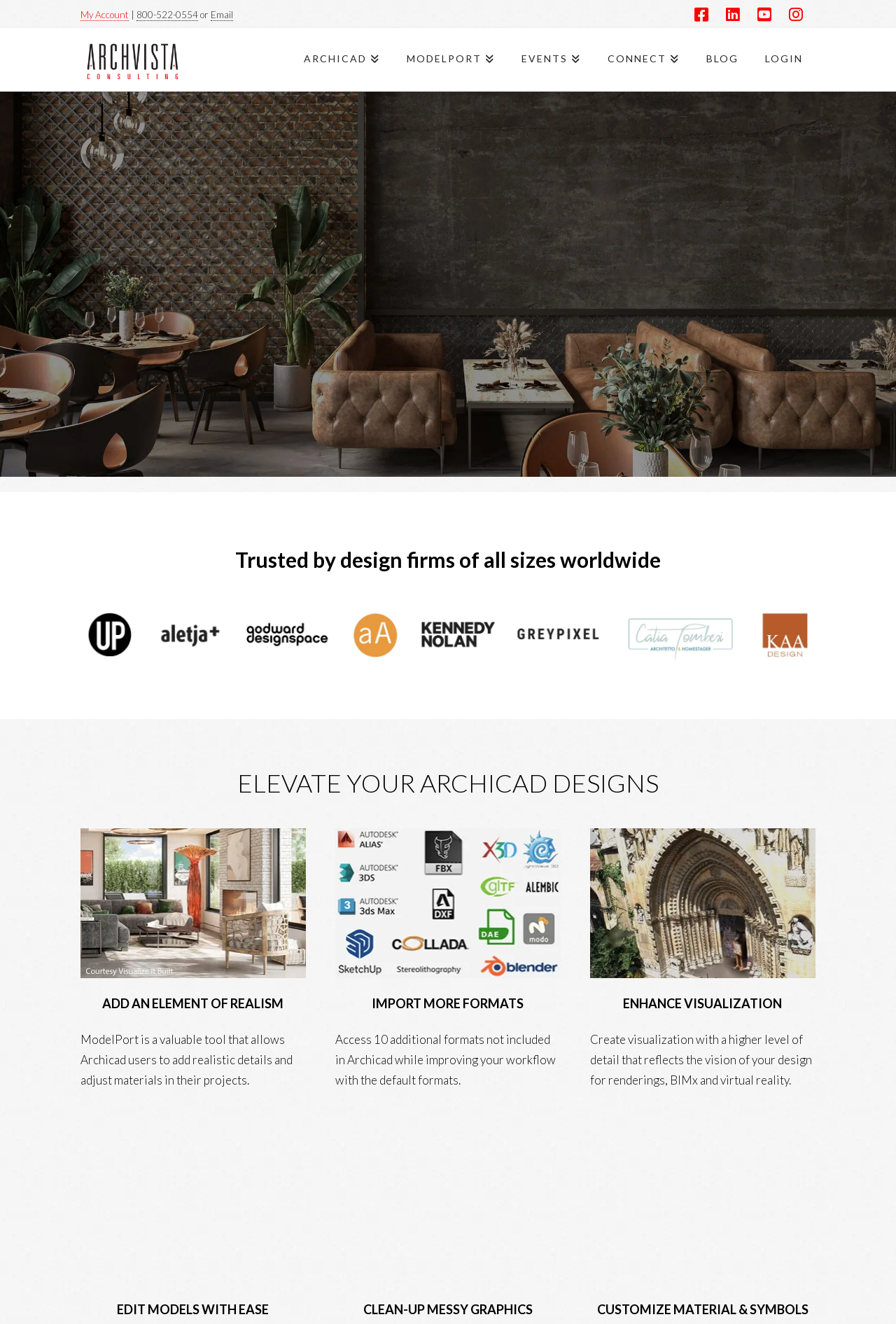Answer with a single word or phrase: 
What is the name of the company?

ARCHVISTA